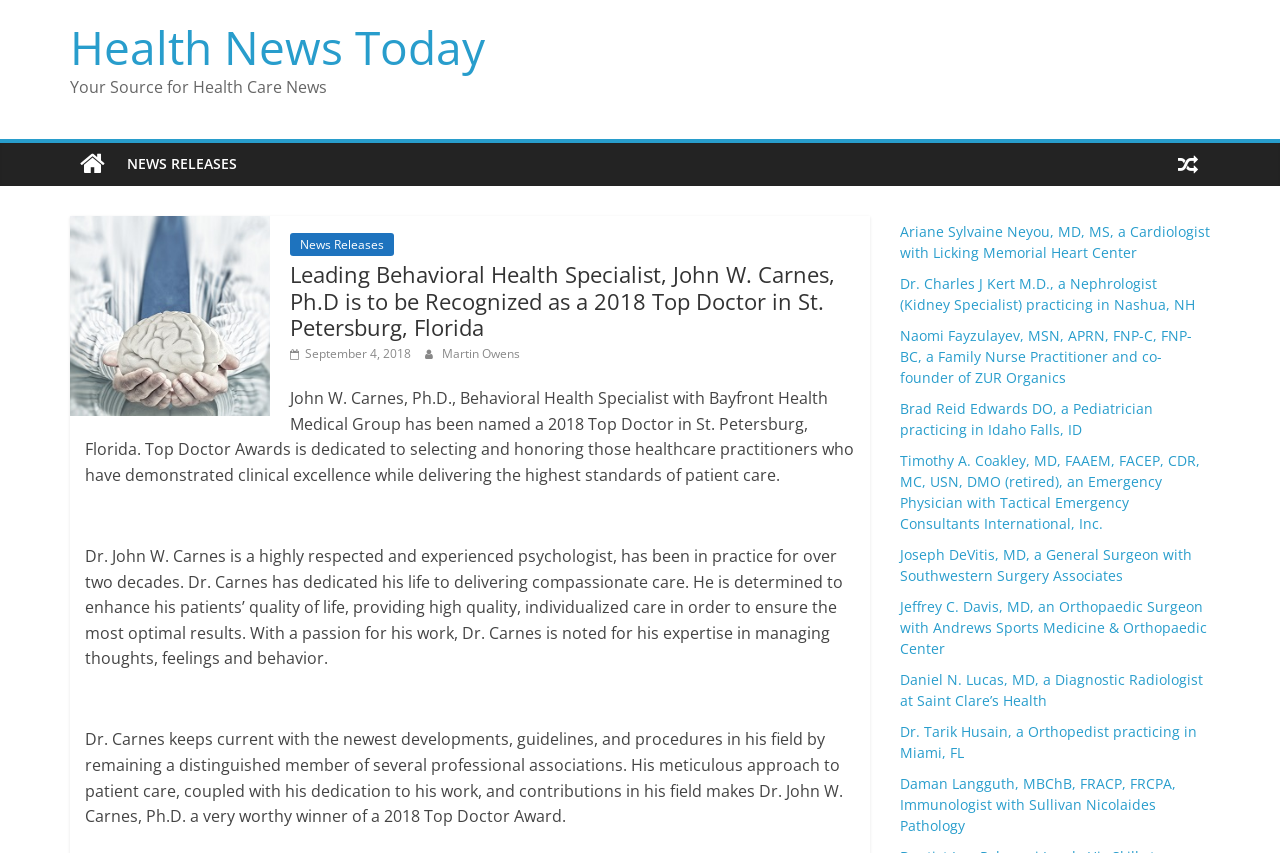Could you find the bounding box coordinates of the clickable area to complete this instruction: "Browse the news release about Ariane Sylvaine Neyou, MD, MS"?

[0.703, 0.259, 0.945, 0.308]